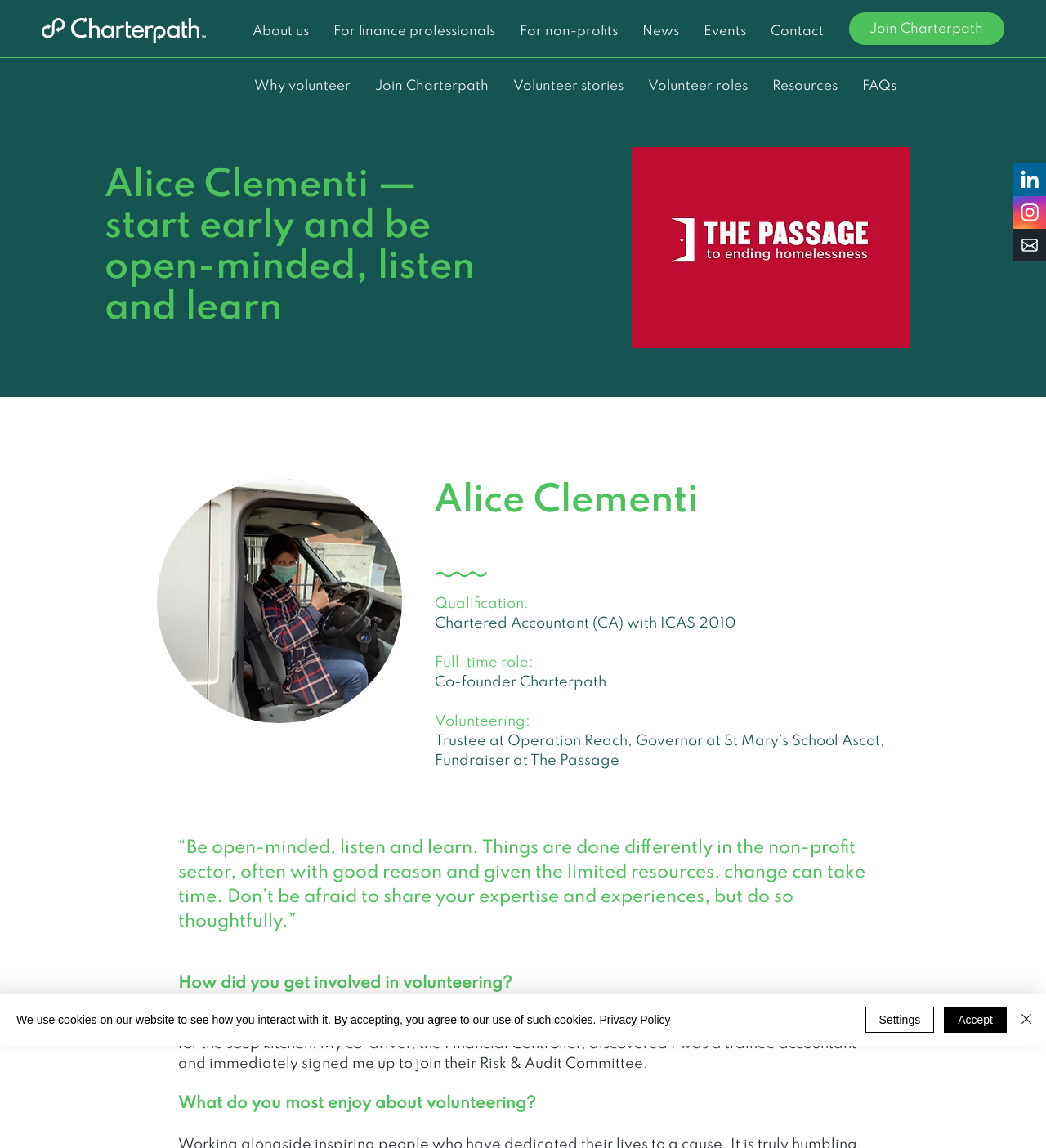What is Alice Clementi's profession?
Look at the image and provide a detailed response to the question.

Based on the webpage, Alice Clementi's profession is mentioned as Chartered Accountant (CA) with ICAS 2010, which is stated in the 'Qualification:' section.